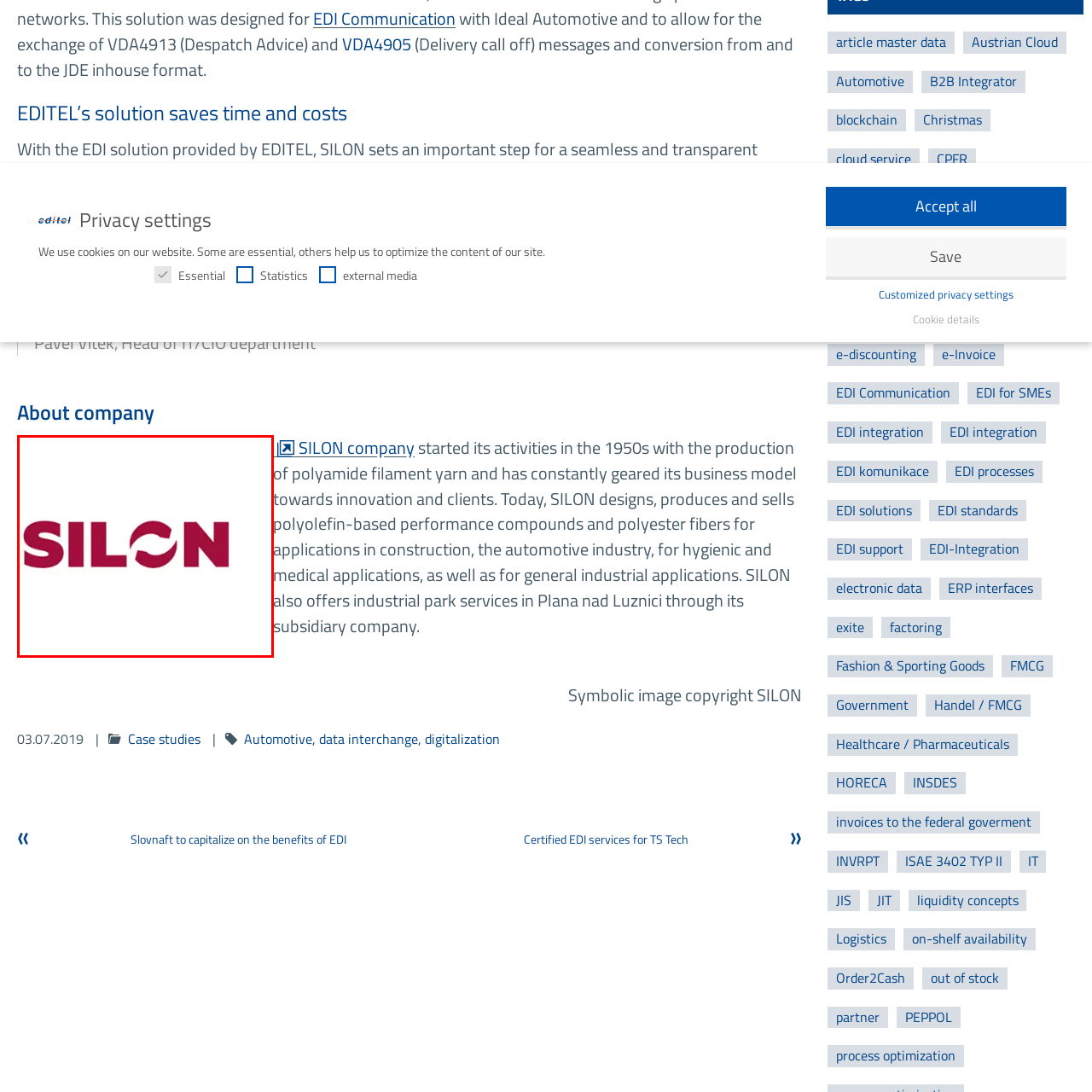What is the shape integrated into the 'O' in the logo?
Take a close look at the image highlighted by the red bounding box and answer the question thoroughly based on the details you see.

The caption describes the logo as having a stylized design element integrated into the 'O', which symbolizes connectivity and dynamism, implying that the shape is a unique and creative design element.